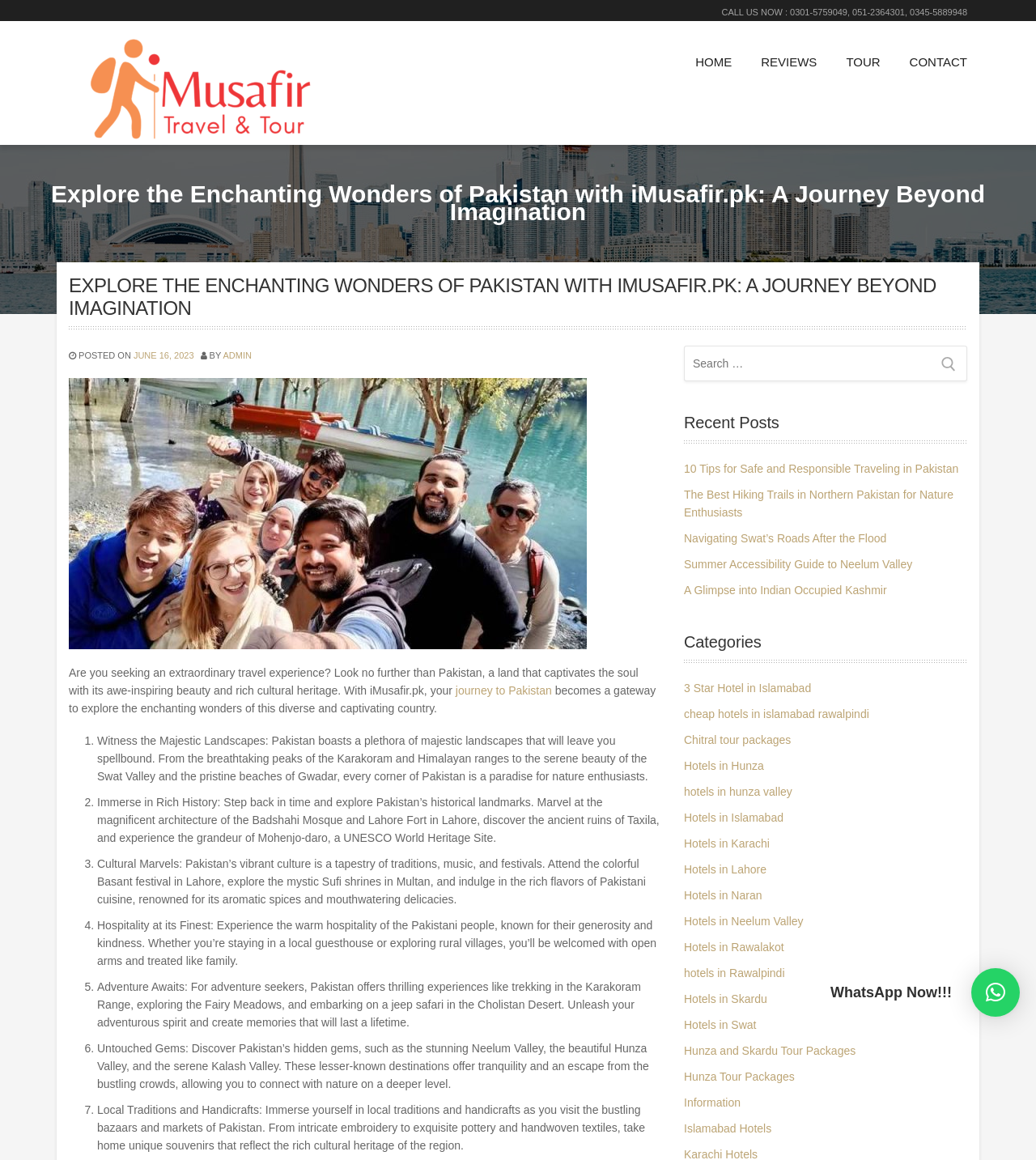Pinpoint the bounding box coordinates of the area that should be clicked to complete the following instruction: "Call the customer service". The coordinates must be given as four float numbers between 0 and 1, i.e., [left, top, right, bottom].

[0.696, 0.006, 0.934, 0.015]